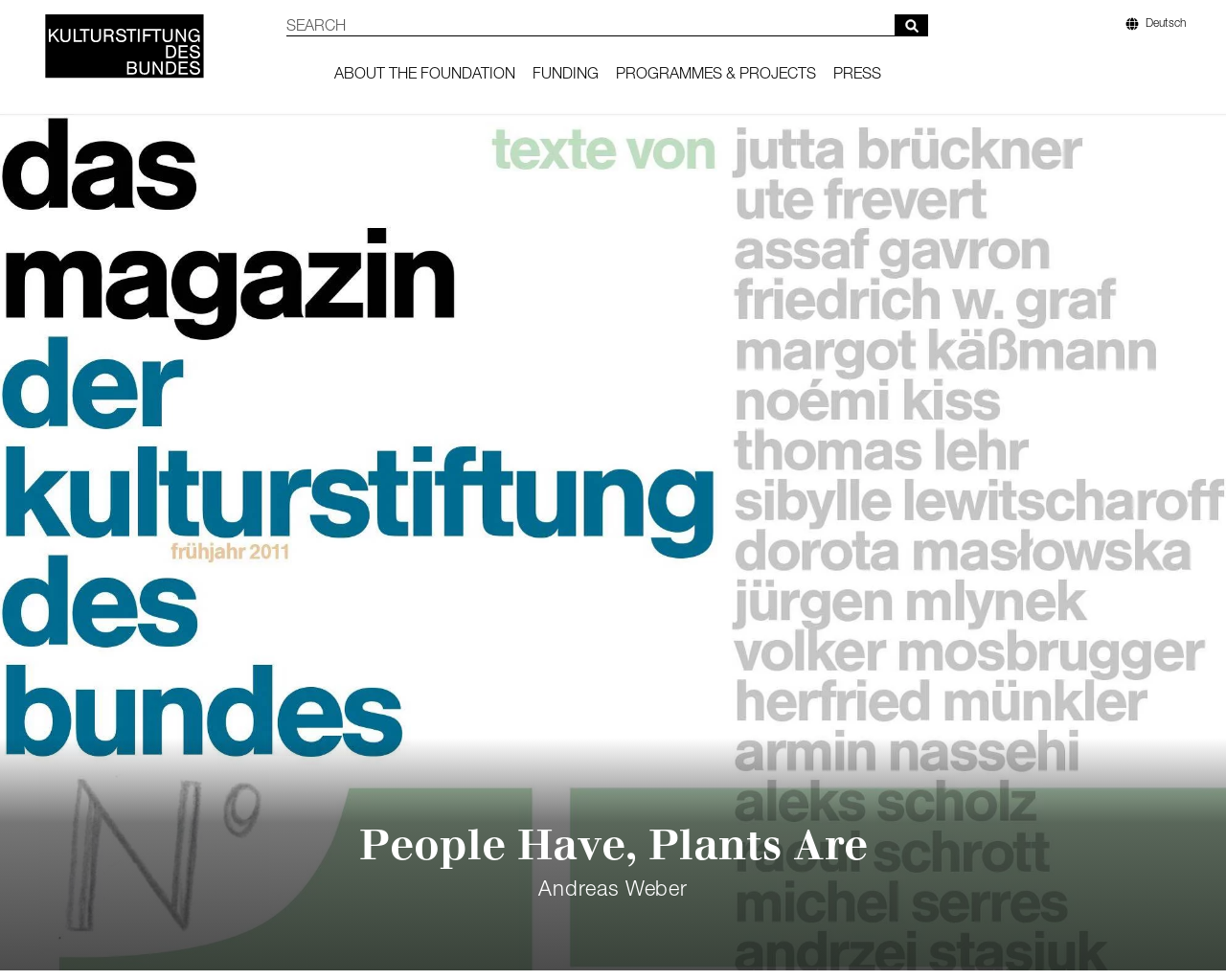Specify the bounding box coordinates for the region that must be clicked to perform the given instruction: "Go to the start page".

[0.037, 0.015, 0.167, 0.08]